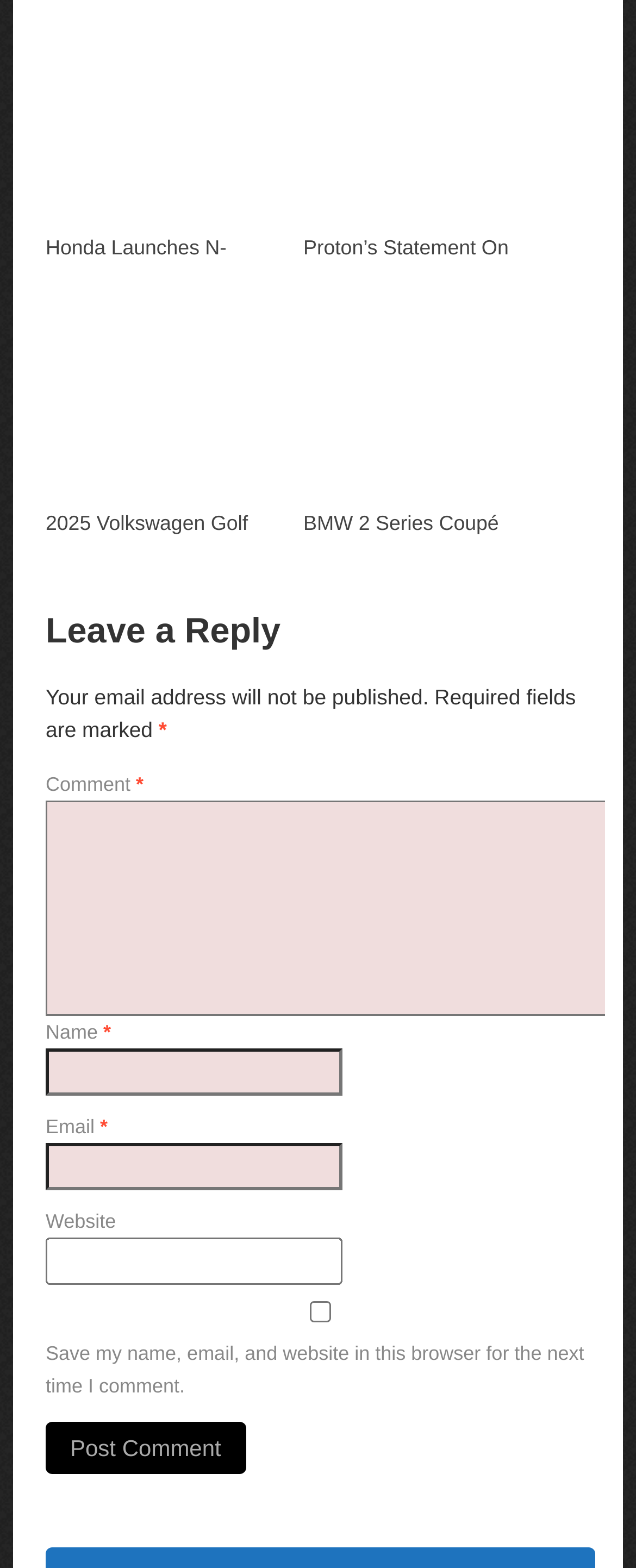Please give a concise answer to this question using a single word or phrase: 
What is the topic of the third article?

Volkswagen Golf R